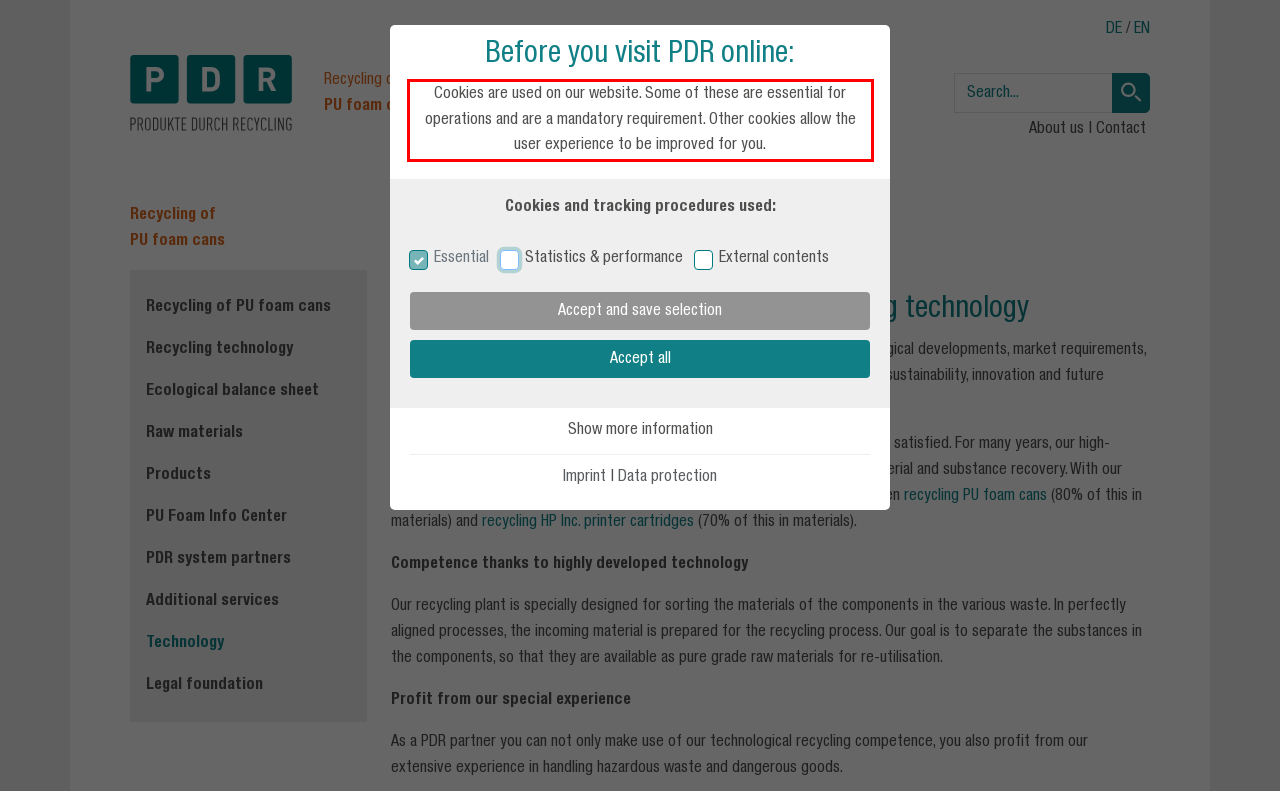You are provided with a screenshot of a webpage that includes a UI element enclosed in a red rectangle. Extract the text content inside this red rectangle.

Cookies are used on our website. Some of these are essential for operations and are a mandatory requirement. Other cookies allow the user experience to be improved for you.